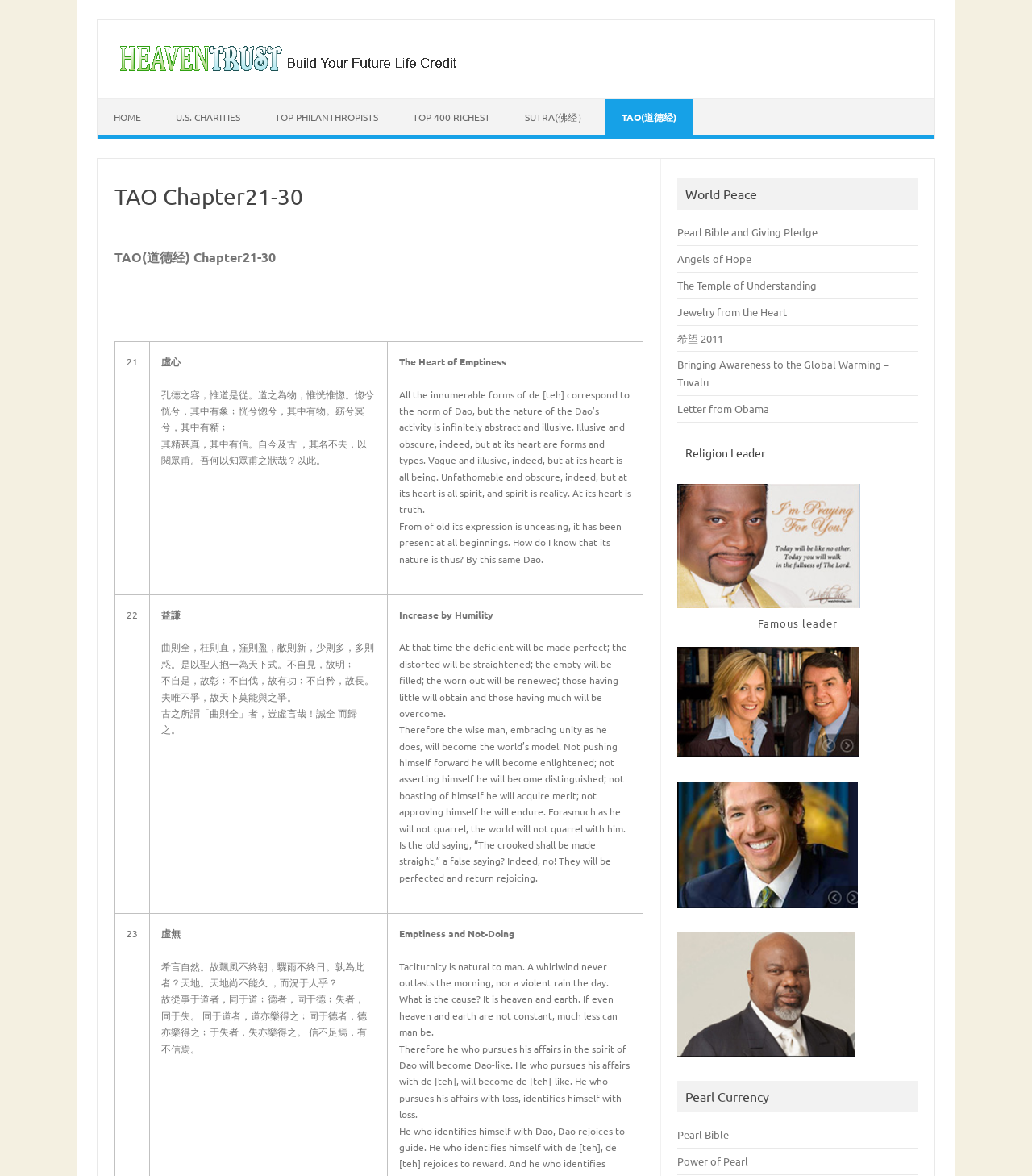What is the purpose of the images at the bottom of the webpage?
Please use the image to deliver a detailed and complete answer.

The images at the bottom of the webpage, which appear to be illustrations of religious leaders, are likely intended to provide visual interest and illustrate the themes and ideas presented on the webpage. They are positioned below the main content area and have a consistent layout, suggesting that they are decorative elements rather than functional components of the webpage.